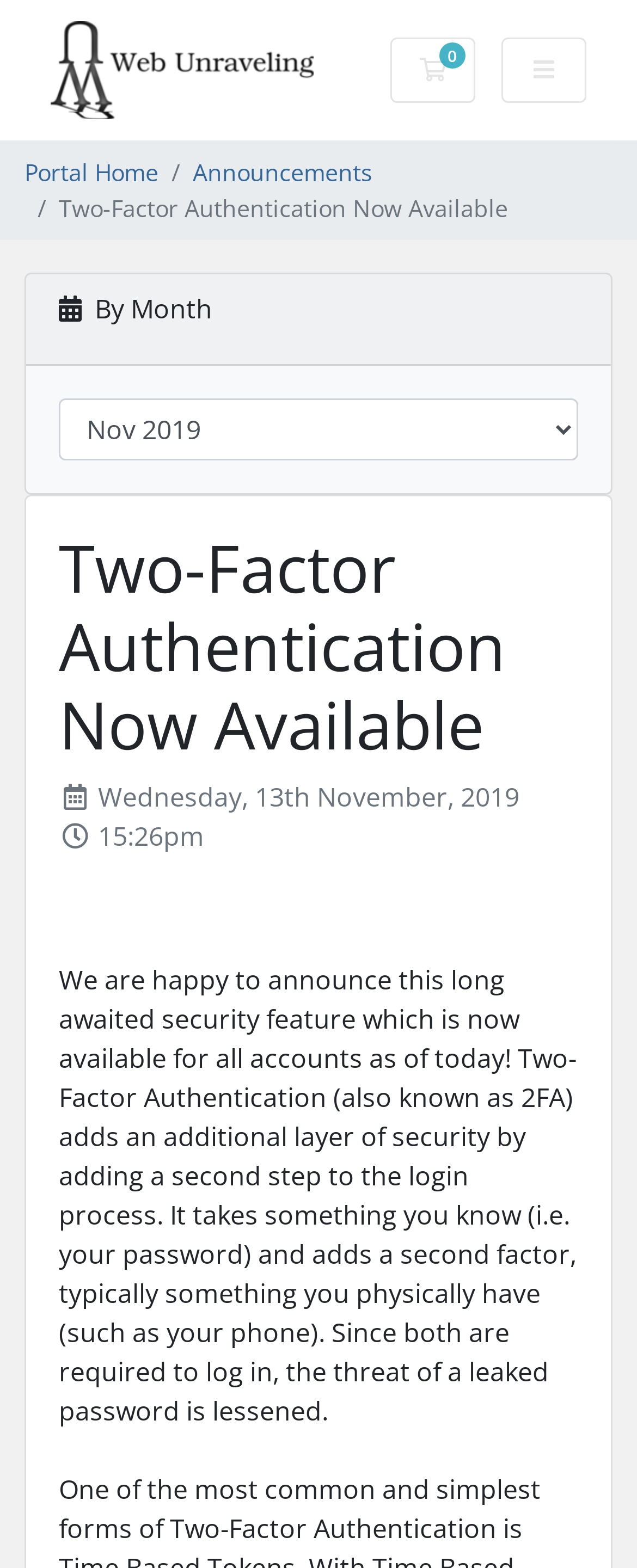Determine the bounding box for the described UI element: "0 Shopping Cart".

[0.613, 0.024, 0.746, 0.065]